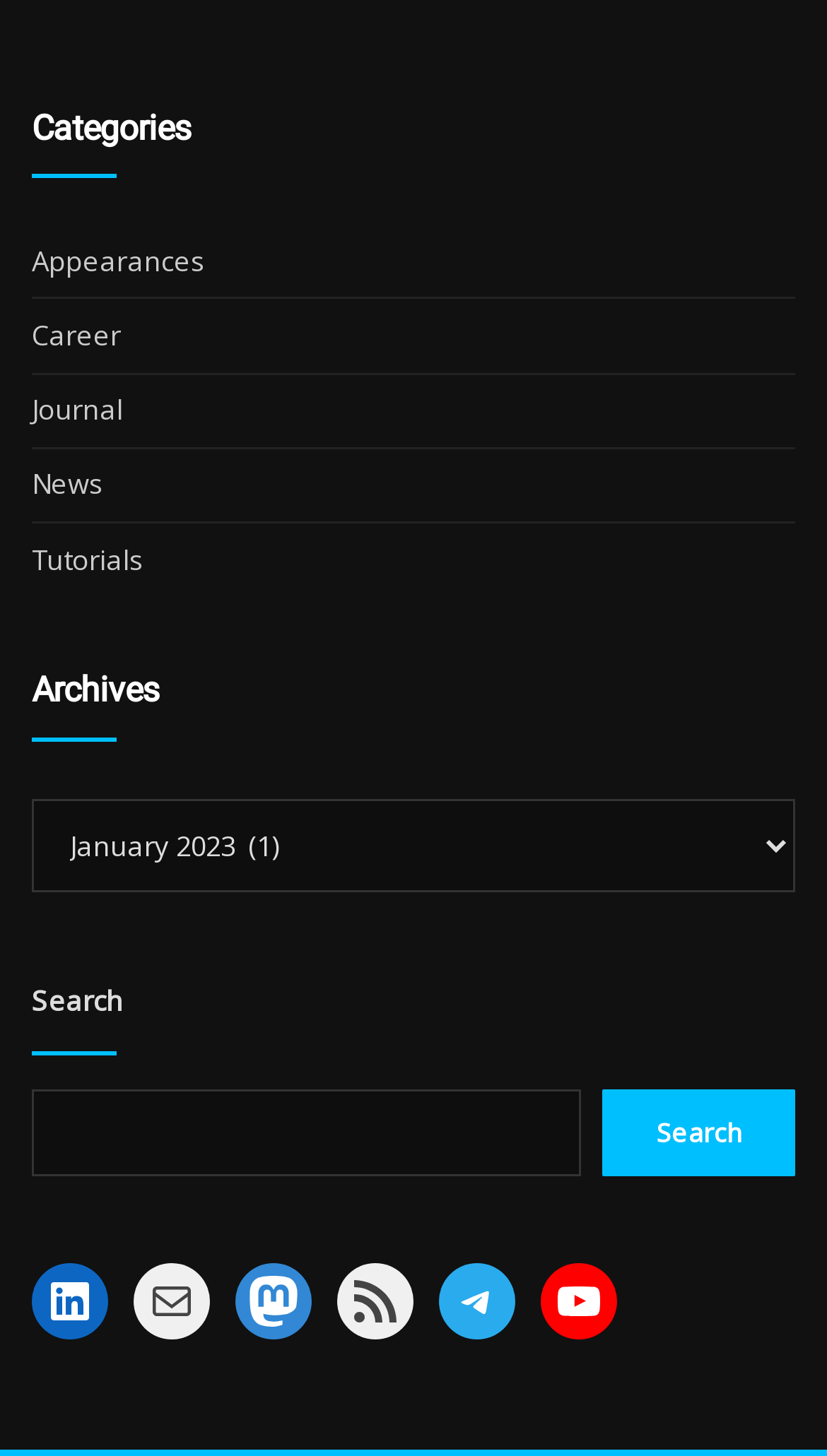Locate the bounding box coordinates of the clickable area needed to fulfill the instruction: "Read news".

[0.038, 0.319, 0.126, 0.346]